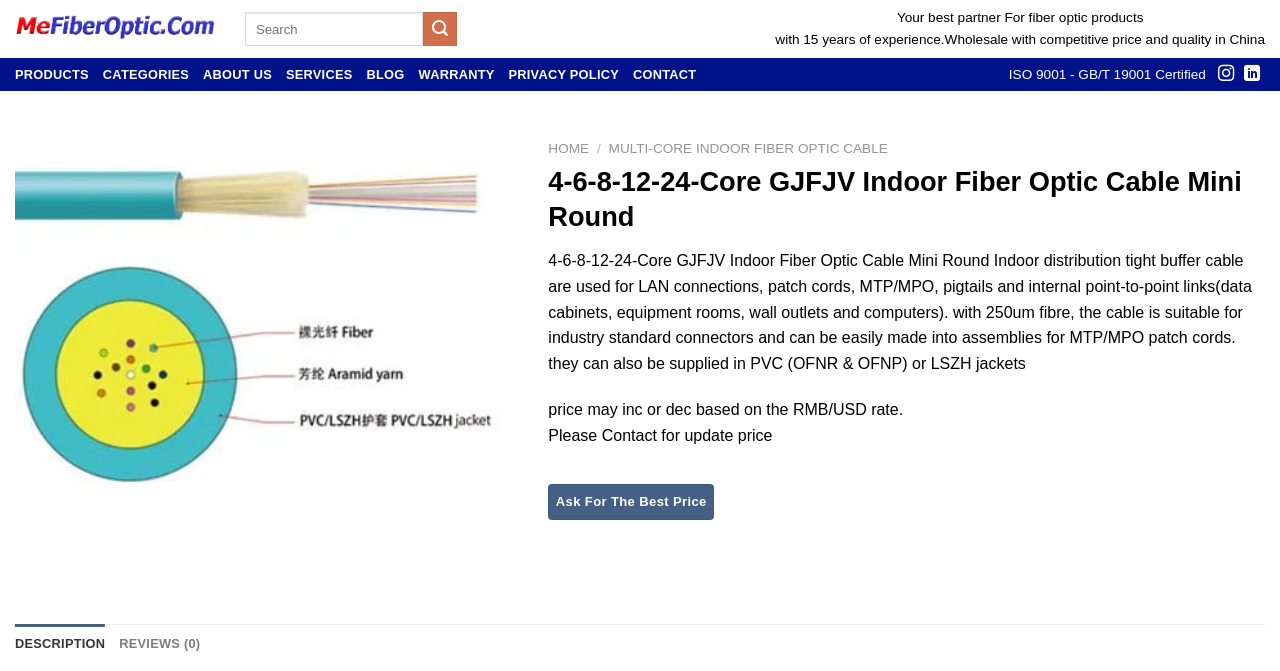Please provide a comprehensive response to the question based on the details in the image: What is the certification mentioned on the webpage?

The webpage mentions 'ISO 9001 - GB/T 19001 Certified' which indicates that the company has obtained a certification for quality management, specifically ISO 9001.